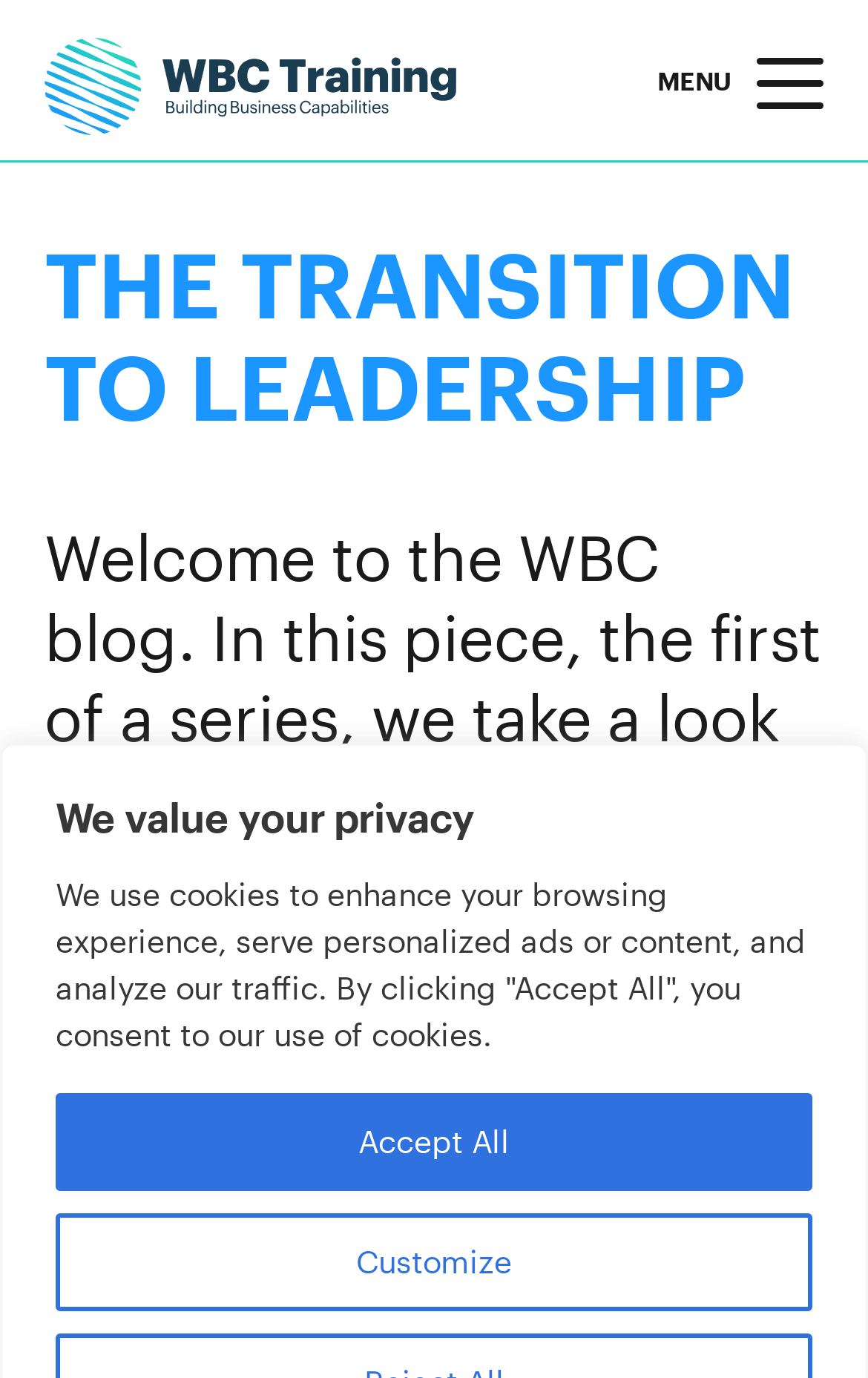Pinpoint the bounding box coordinates for the area that should be clicked to perform the following instruction: "Explore Manitoba".

None